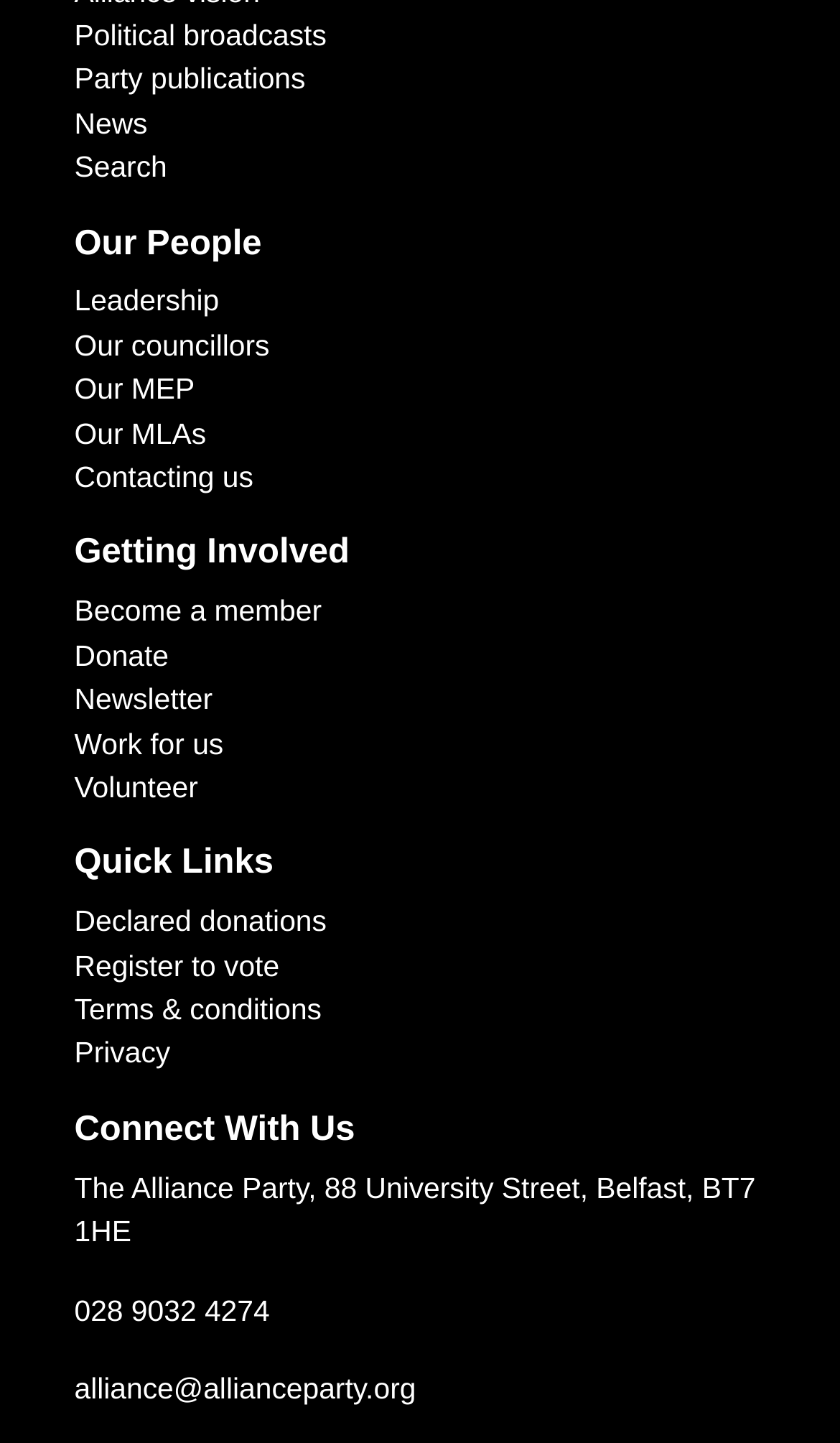What is the address of the party's office?
Using the information from the image, provide a comprehensive answer to the question.

I found this answer by looking at the contact information section at the bottom of the webpage, which mentions the full address.